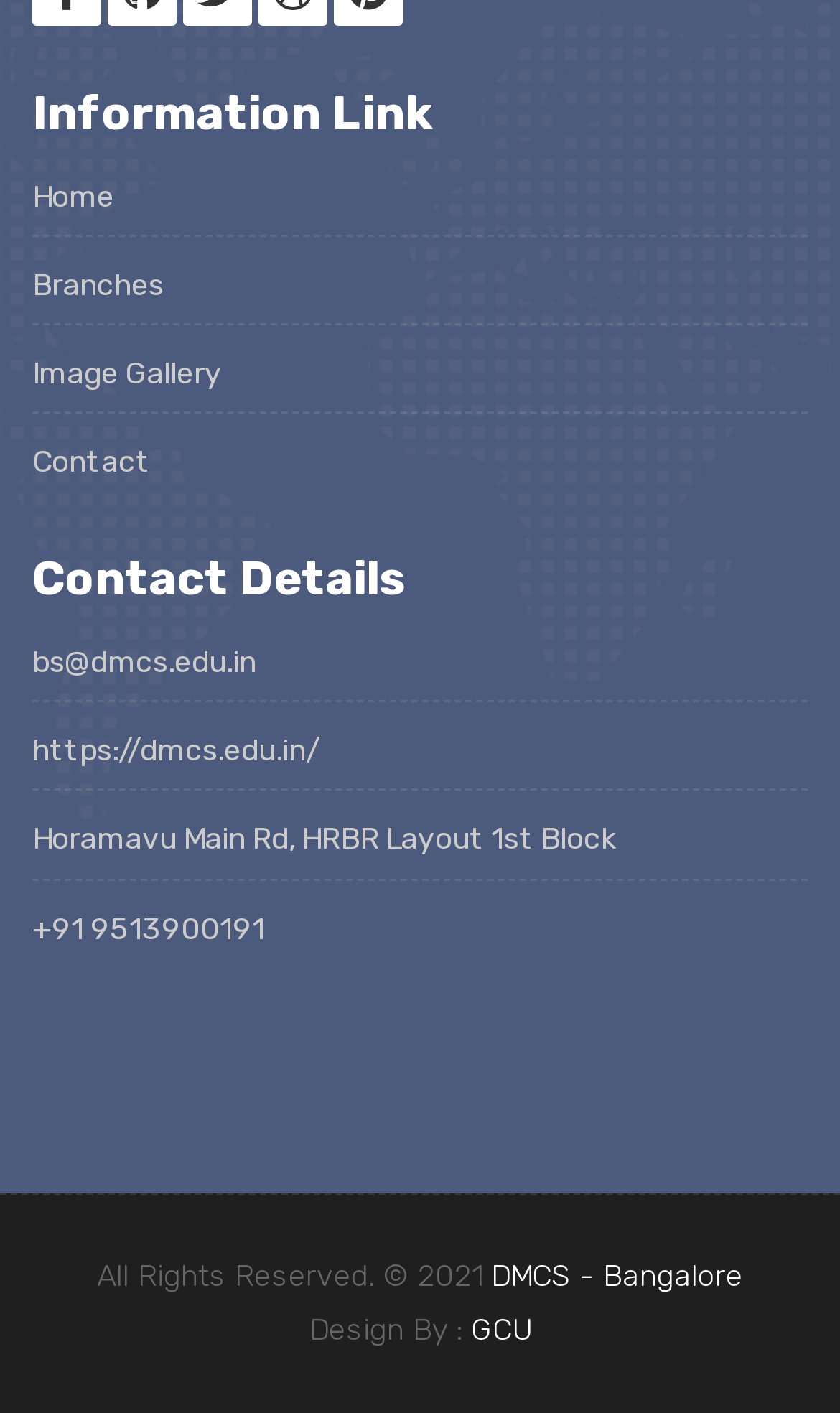Find and specify the bounding box coordinates that correspond to the clickable region for the instruction: "contact via email".

[0.038, 0.455, 0.305, 0.481]